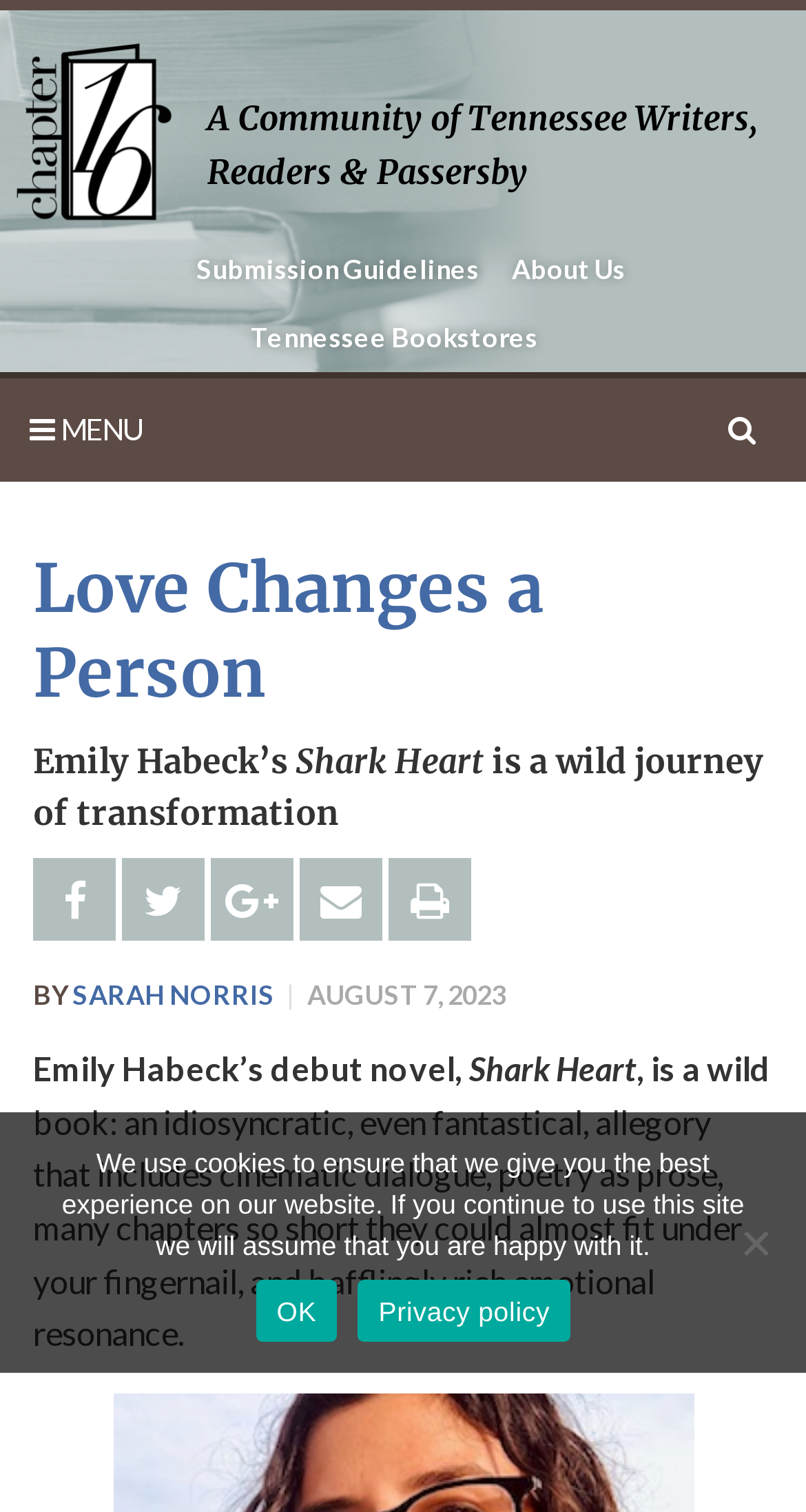Please determine the bounding box coordinates of the element to click on in order to accomplish the following task: "Open 'Tennessee Bookstores'". Ensure the coordinates are four float numbers ranging from 0 to 1, i.e., [left, top, right, bottom].

[0.295, 0.2, 0.684, 0.246]